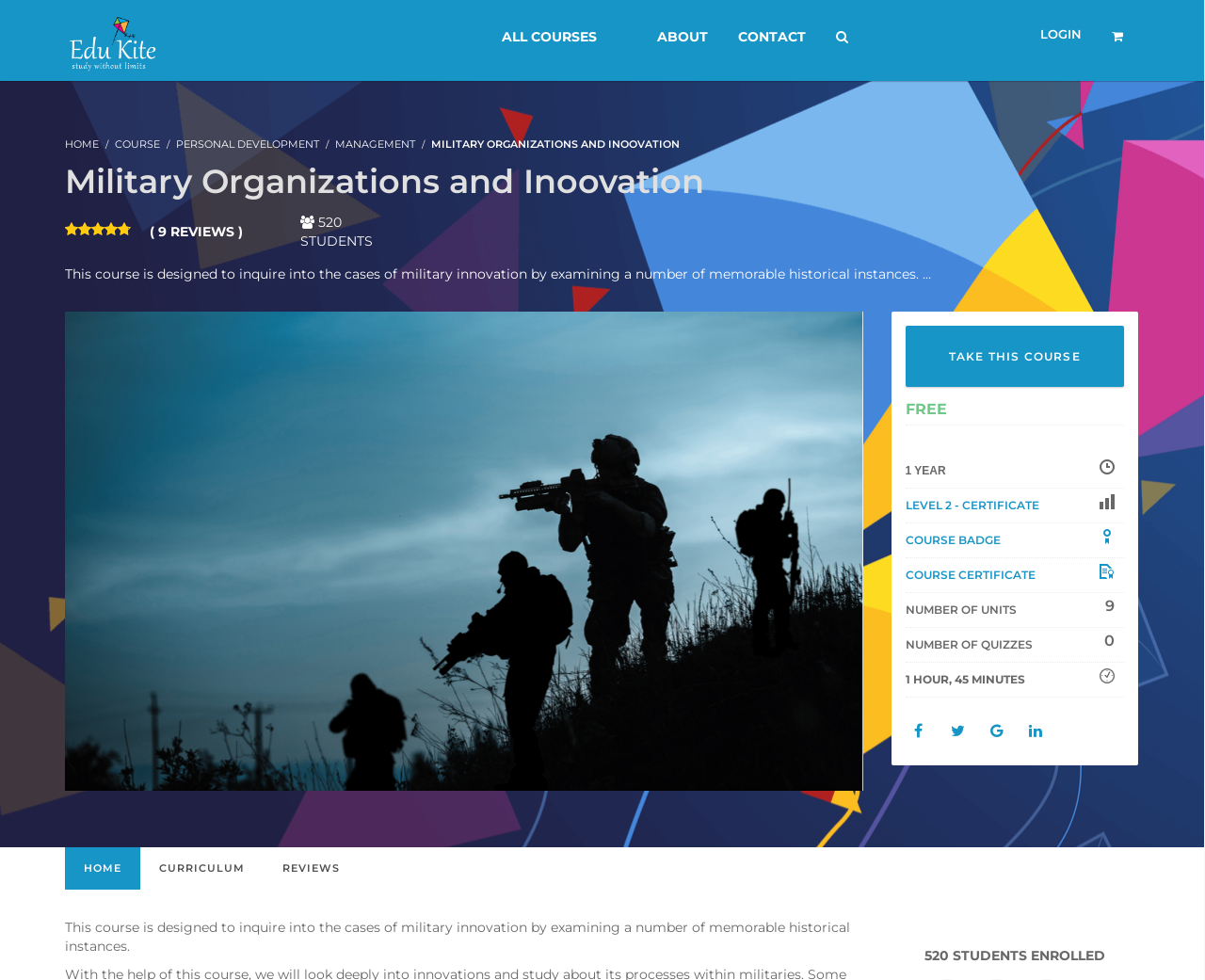Is the course free?
Use the image to answer the question with a single word or phrase.

Yes